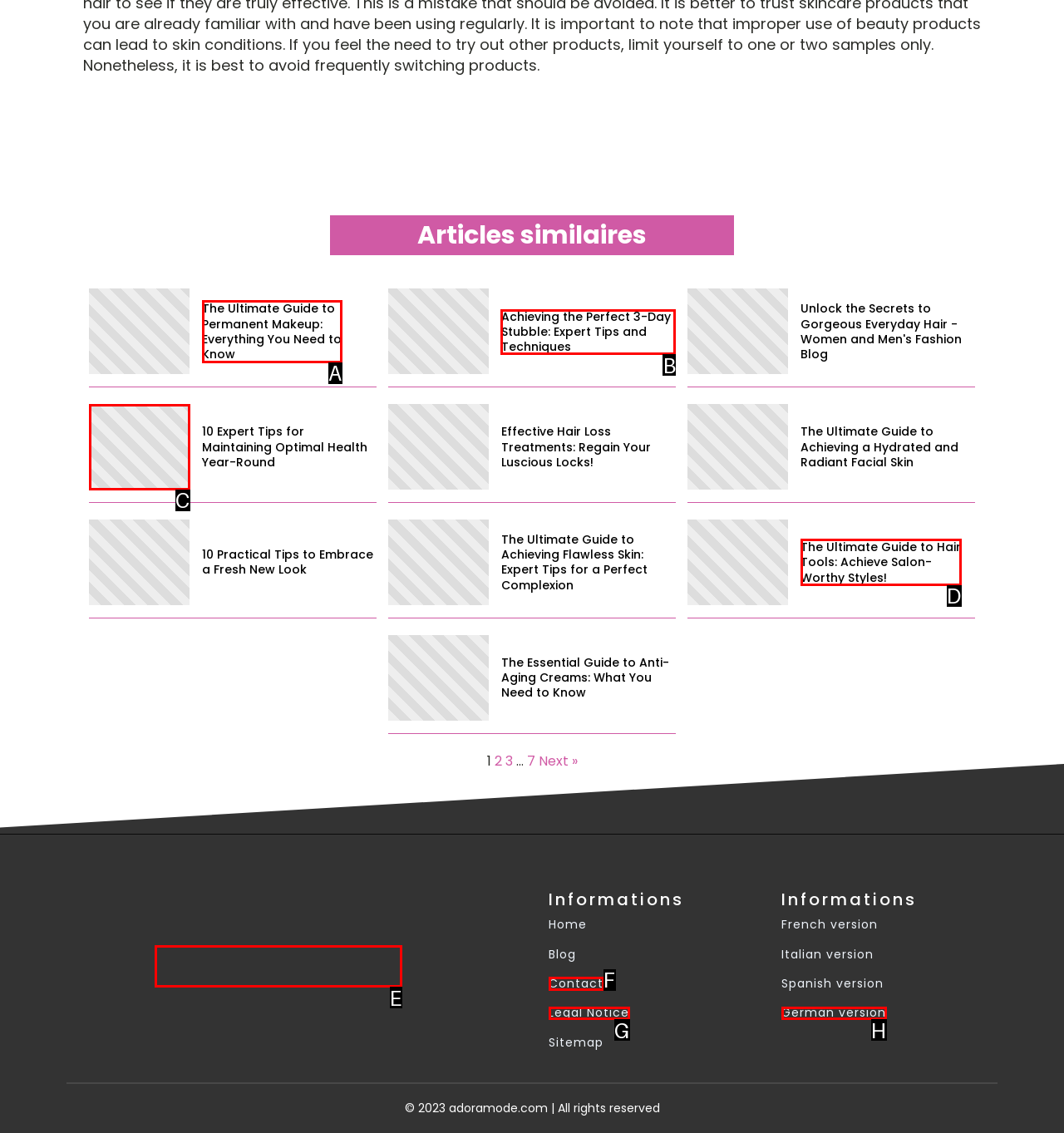Identify the HTML element to click to fulfill this task: Read the article 'Achieving the Perfect 3-Day Stubble: Expert Tips and Techniques'
Answer with the letter from the given choices.

B